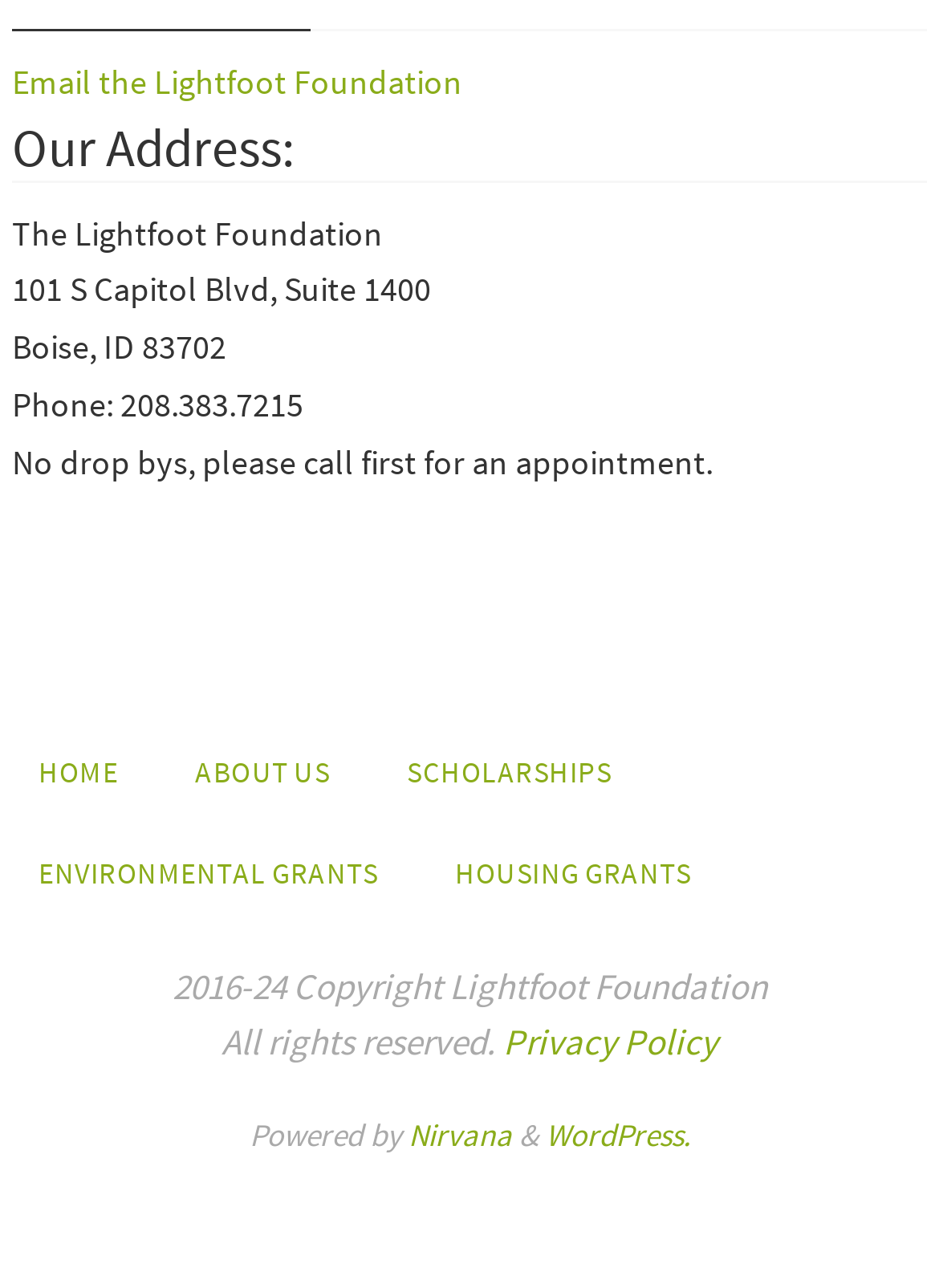Determine the bounding box for the UI element that matches this description: "WordPress.".

[0.581, 0.866, 0.735, 0.898]